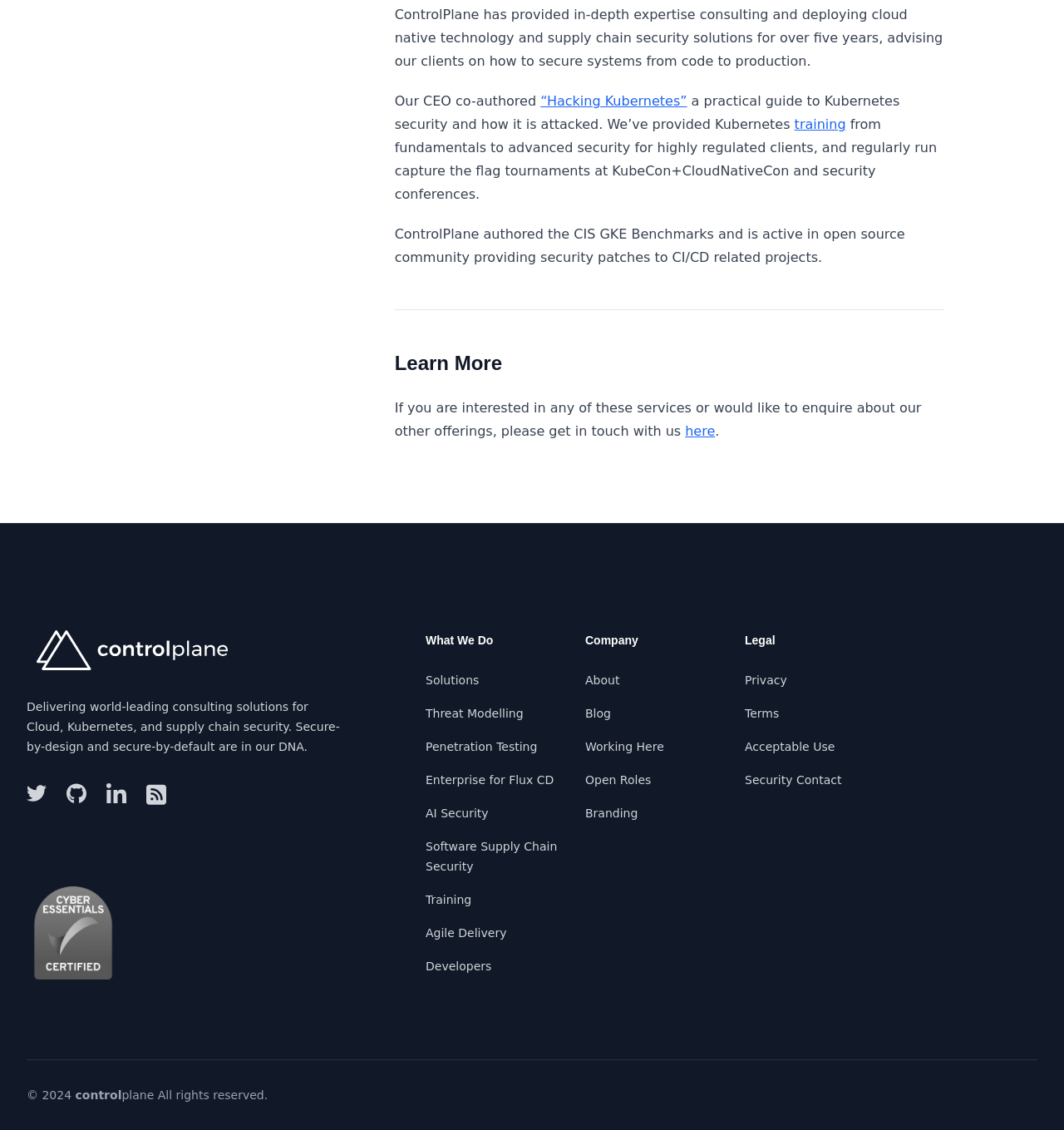Please locate the bounding box coordinates for the element that should be clicked to achieve the following instruction: "Get in touch with ControlPlane". Ensure the coordinates are given as four float numbers between 0 and 1, i.e., [left, top, right, bottom].

[0.644, 0.375, 0.672, 0.389]